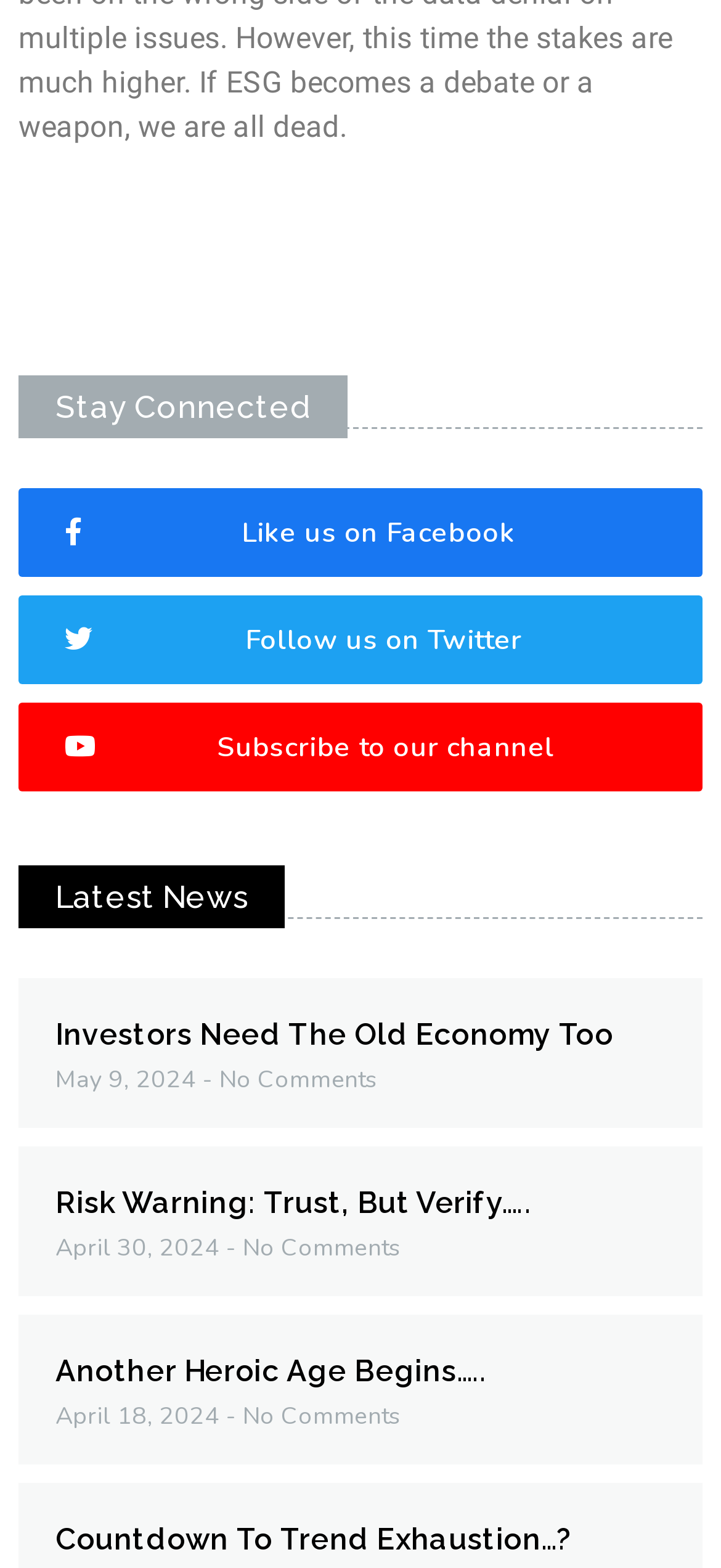What is the date of the latest article?
Please provide an in-depth and detailed response to the question.

The latest article has a heading 'Investors Need The Old Economy Too' and a date 'May 9, 2024' mentioned below it.